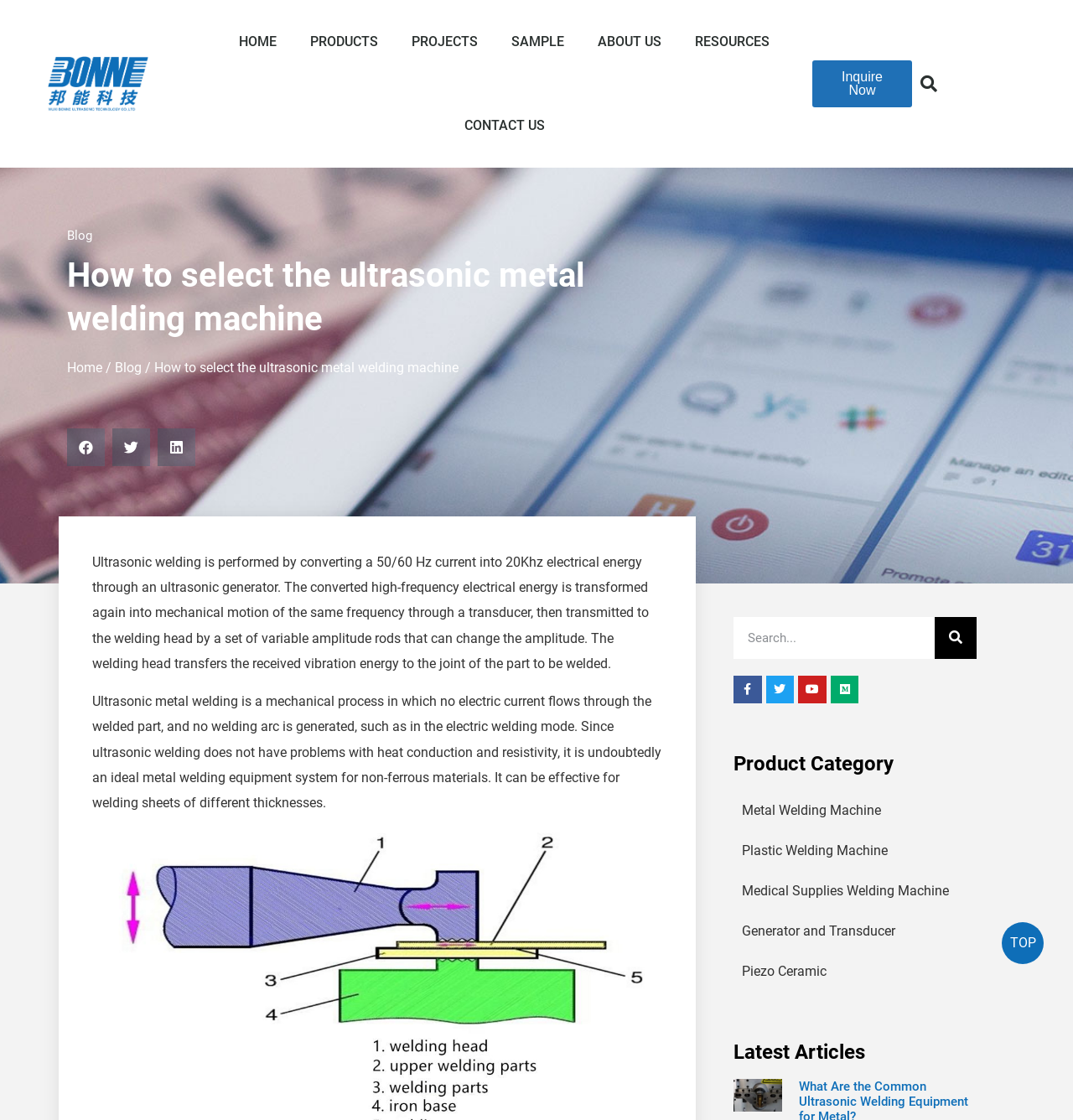Please determine the bounding box coordinates of the area that needs to be clicked to complete this task: 'Search for something'. The coordinates must be four float numbers between 0 and 1, formatted as [left, top, right, bottom].

[0.85, 0.06, 0.881, 0.09]